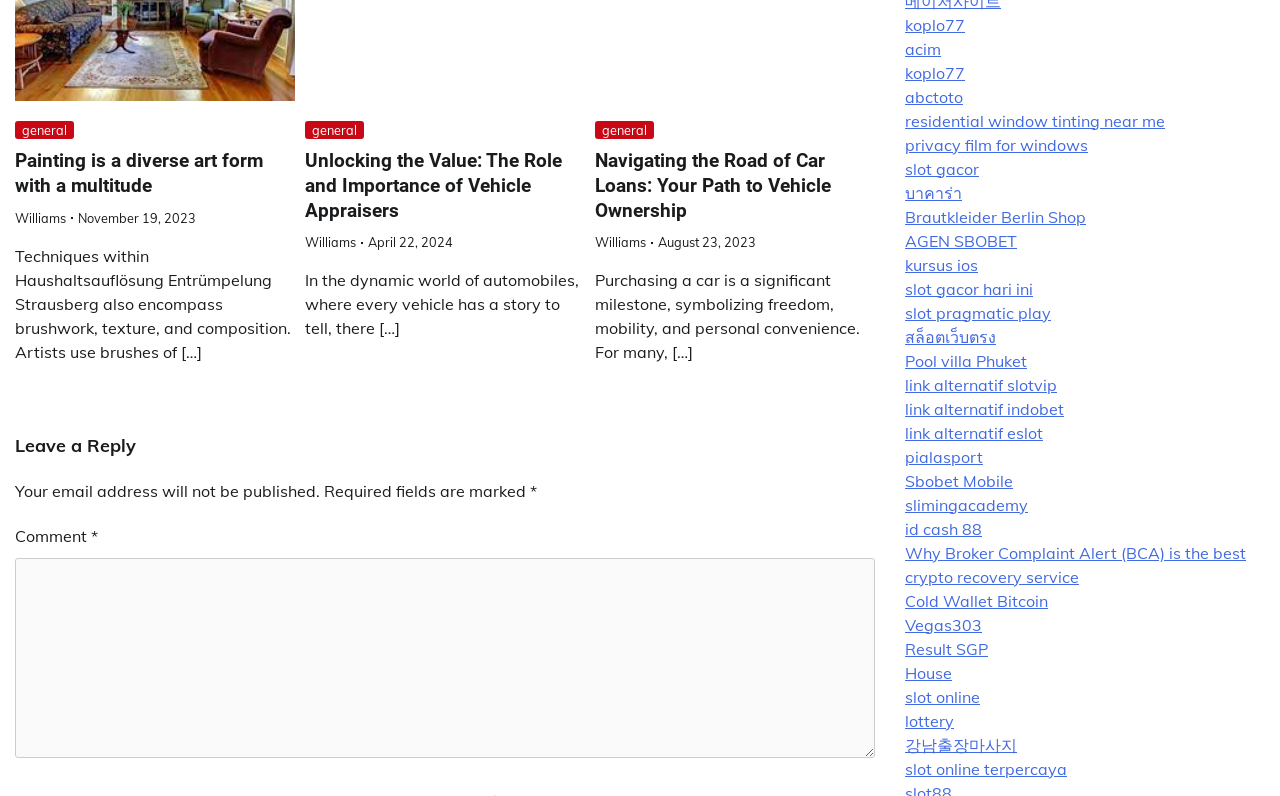Locate the bounding box coordinates of the element I should click to achieve the following instruction: "Click on the link to read about Techniques within Haushaltsauflösung Entrümpelung Strausberg".

[0.012, 0.308, 0.227, 0.454]